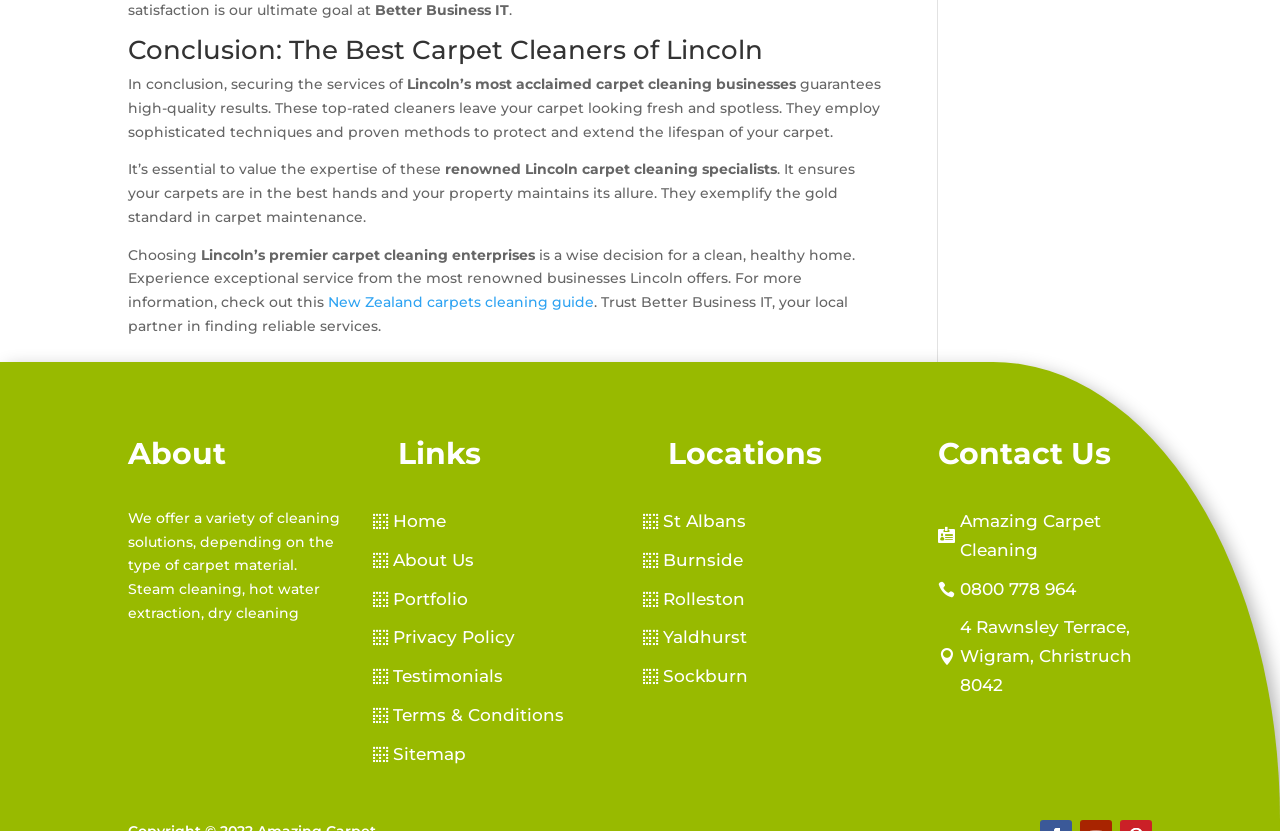Identify the bounding box coordinates for the element that needs to be clicked to fulfill this instruction: "Click on the 'New Zealand carpets cleaning guide' link". Provide the coordinates in the format of four float numbers between 0 and 1: [left, top, right, bottom].

[0.256, 0.353, 0.464, 0.375]